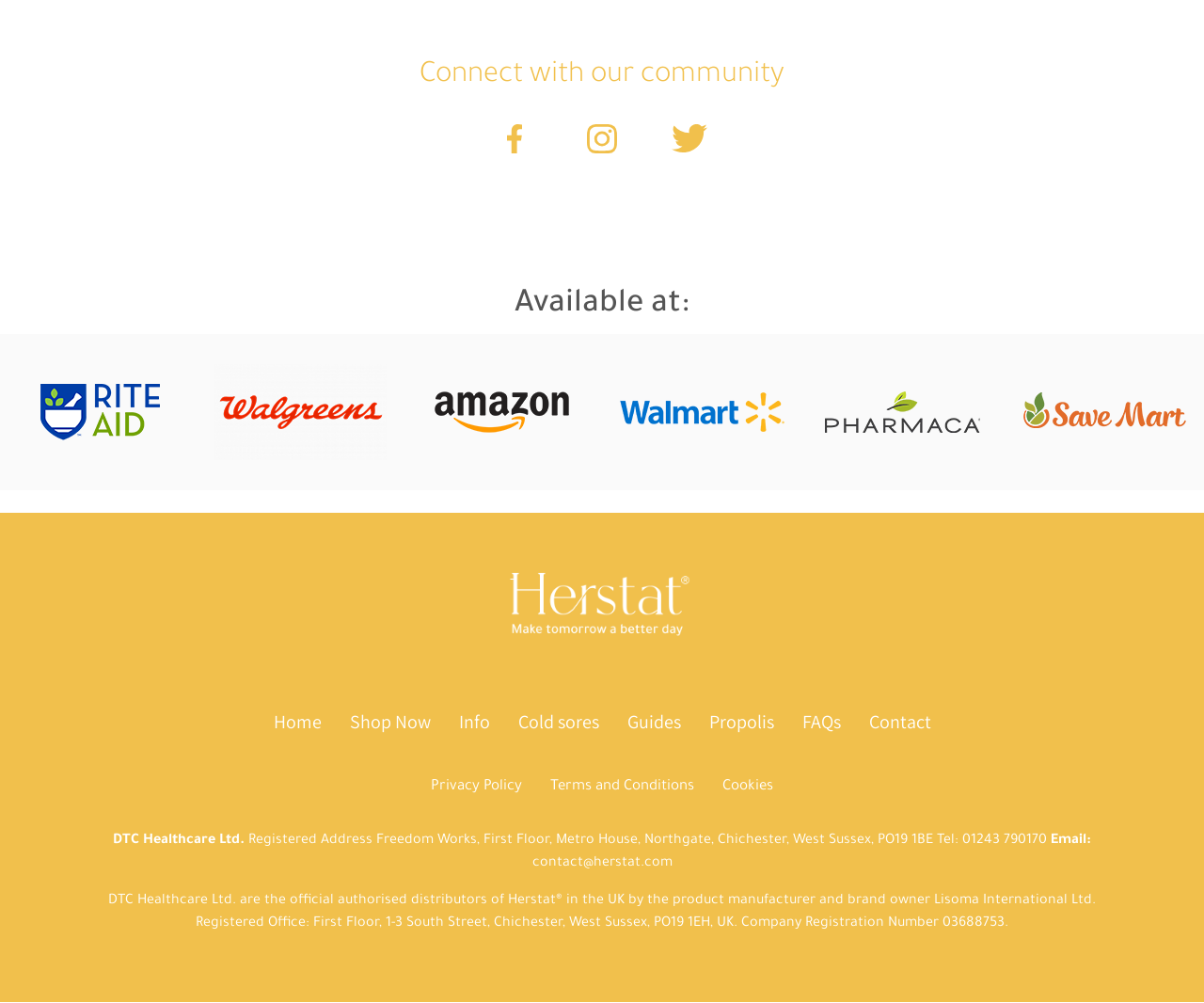Use a single word or phrase to respond to the question:
What is the email address for contact?

contact@herstat.com